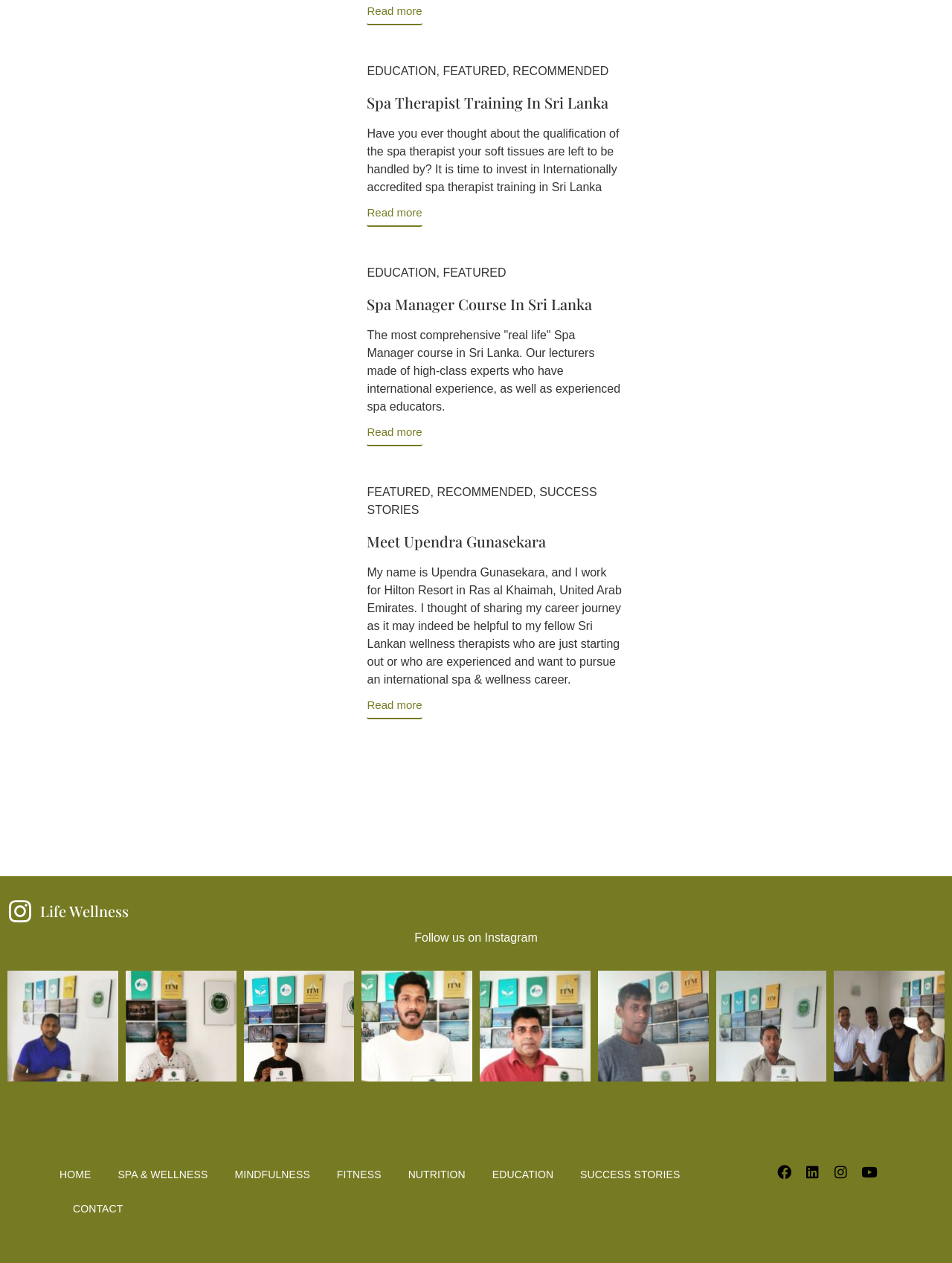Identify the bounding box for the given UI element using the description provided. Coordinates should be in the format (top-left x, top-left y, bottom-right x, bottom-right y) and must be between 0 and 1. Here is the description: Instagram

[0.868, 0.916, 0.898, 0.939]